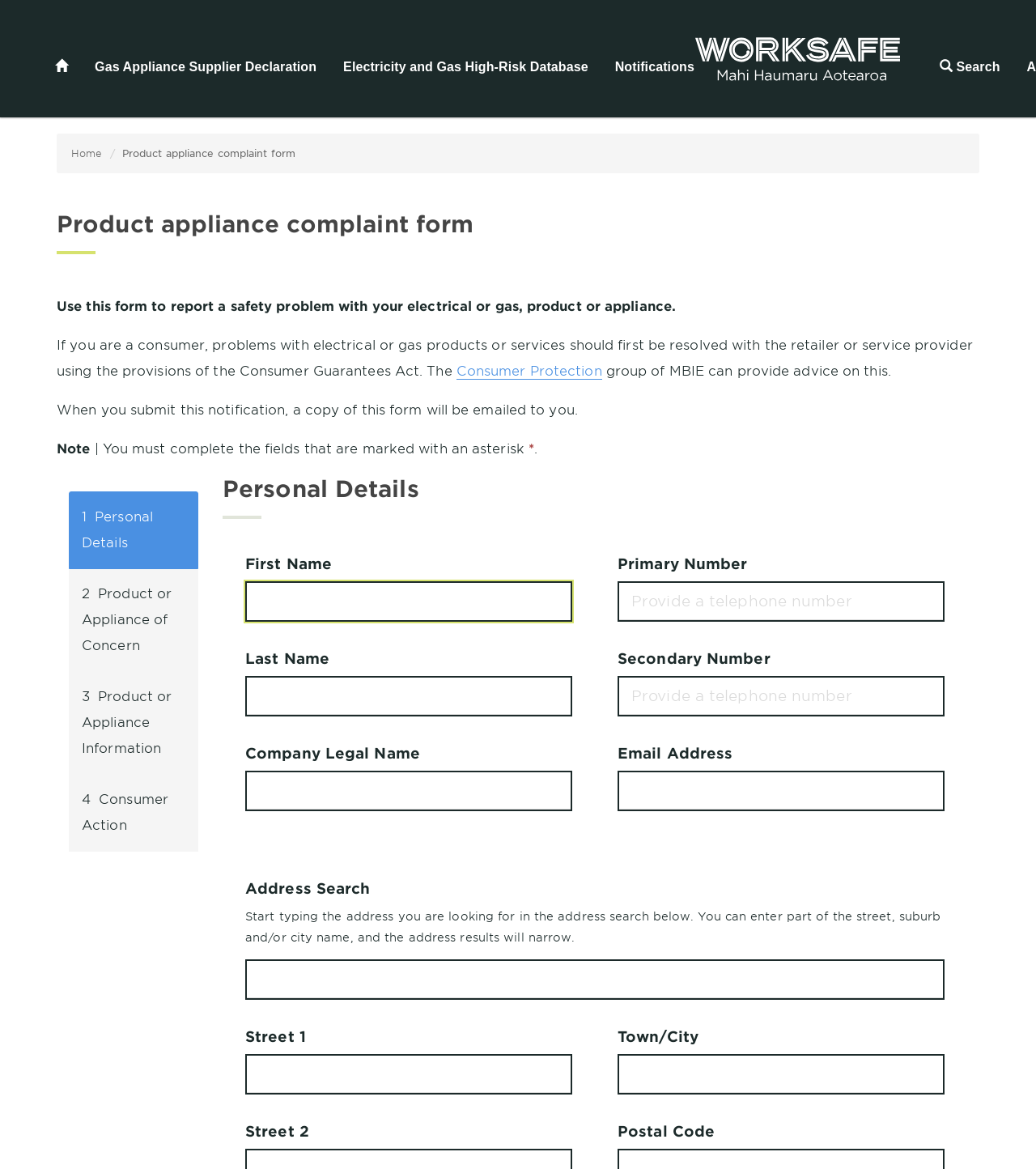Please use the details from the image to answer the following question comprehensively:
What should consumers do first with electrical or gas product problems?

According to the webpage, if consumers have problems with electrical or gas products or services, they should first try to resolve the issue with the retailer or service provider using the provisions of the Consumer Guarantees Act.